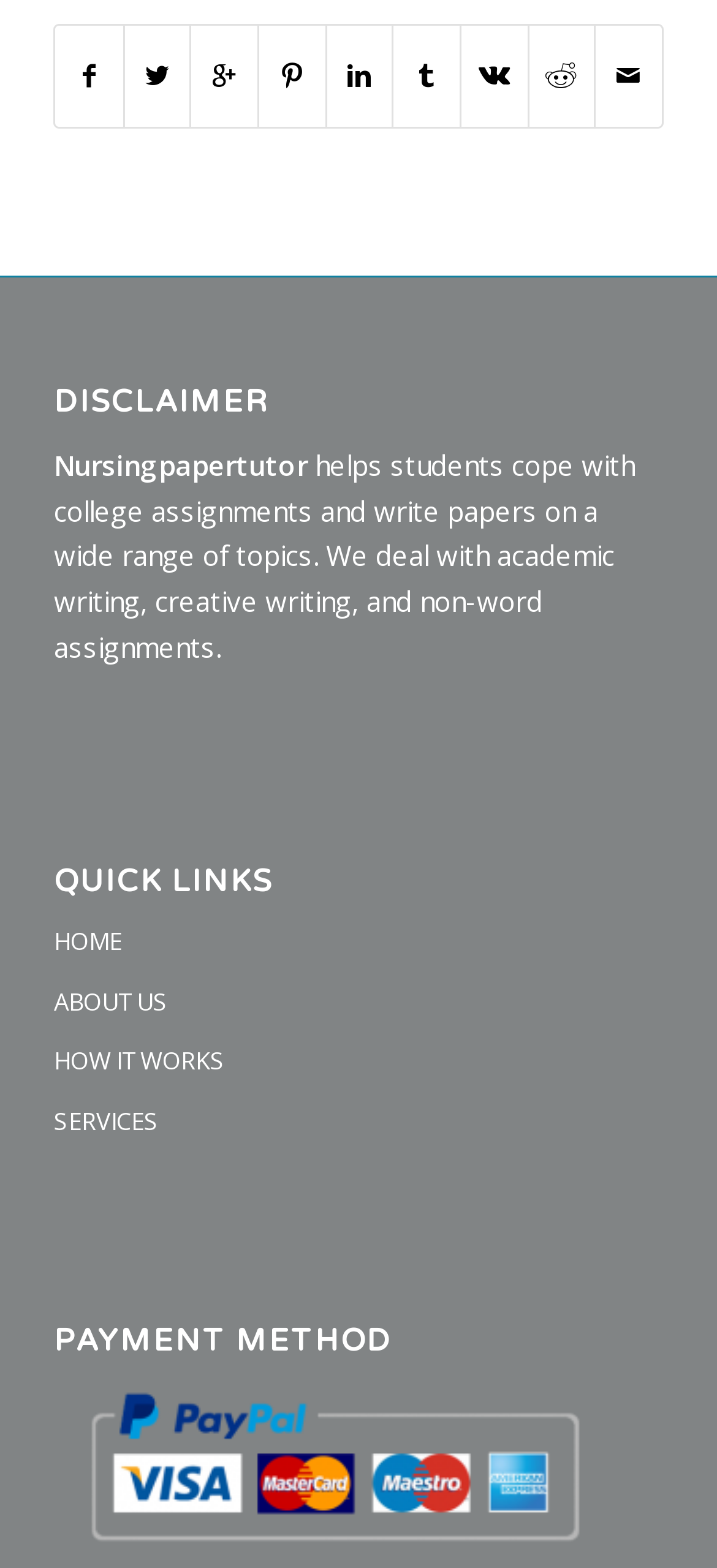Locate the bounding box coordinates of the clickable region necessary to complete the following instruction: "click on DISCLAIMER". Provide the coordinates in the format of four float numbers between 0 and 1, i.e., [left, top, right, bottom].

[0.075, 0.246, 0.925, 0.267]